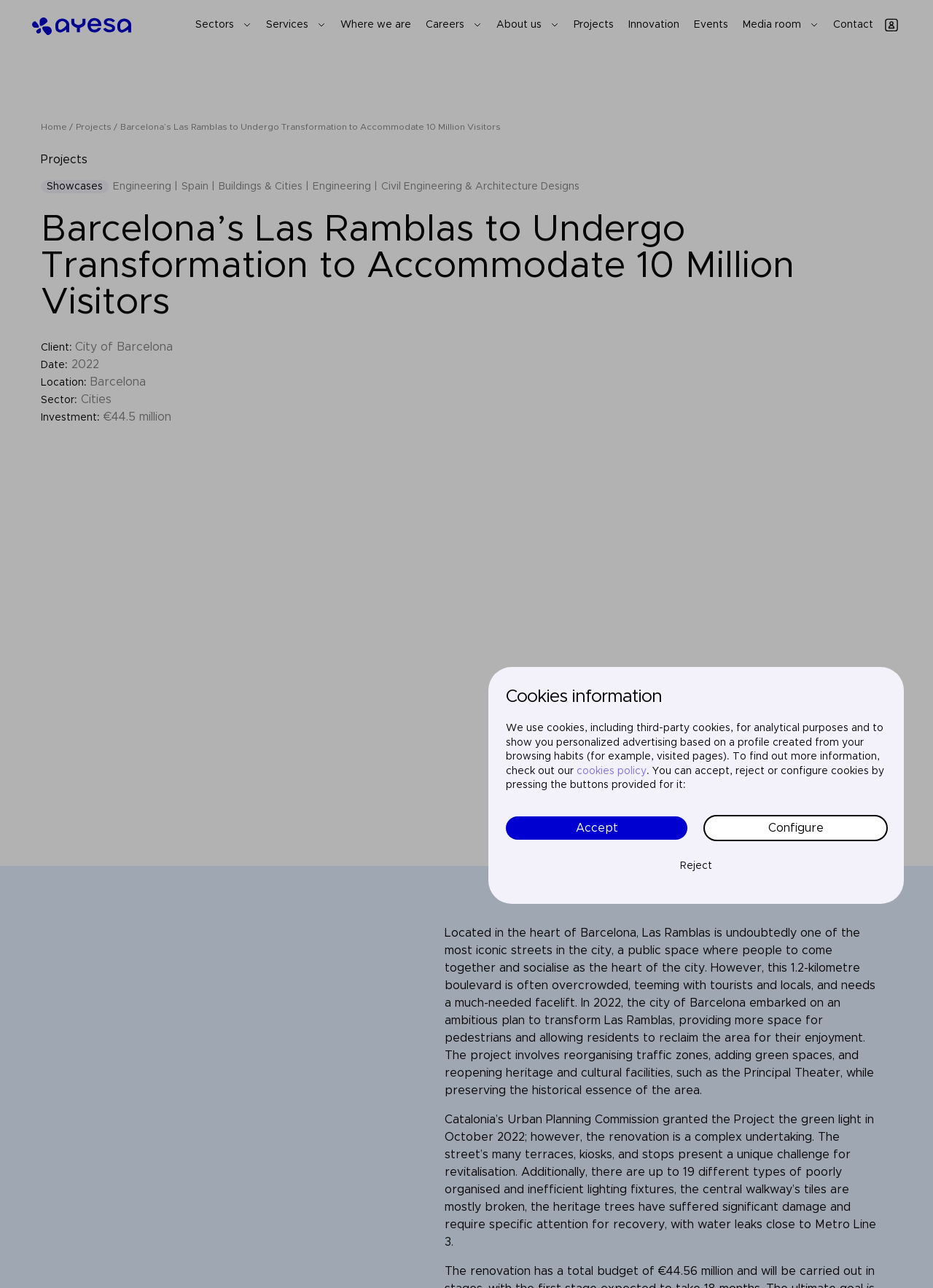Please identify the bounding box coordinates of the clickable area that will fulfill the following instruction: "Go to the 'Projects' page". The coordinates should be in the format of four float numbers between 0 and 1, i.e., [left, top, right, bottom].

[0.615, 0.015, 0.658, 0.023]